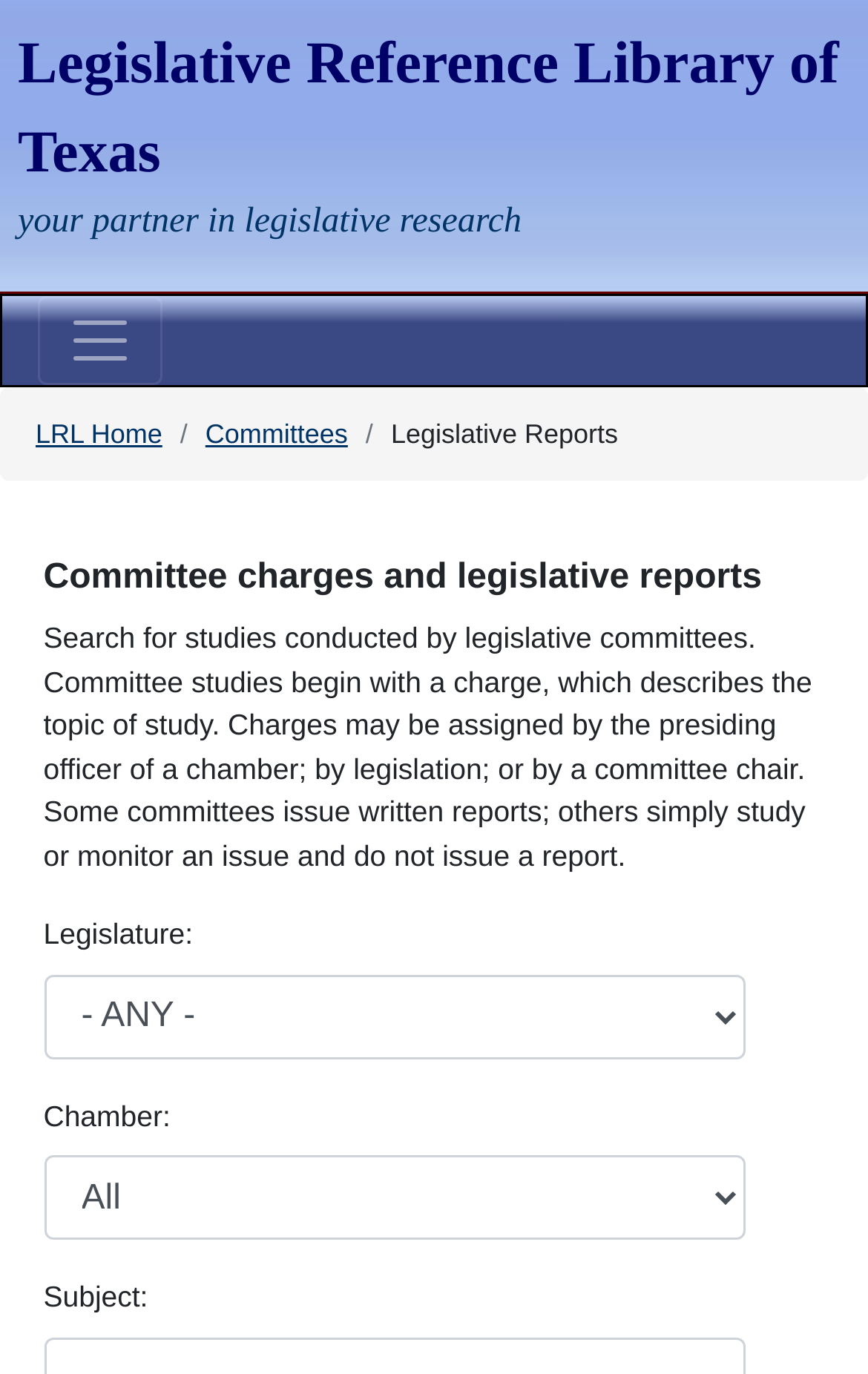What is a committee charge?
From the image, respond with a single word or phrase.

A topic of study